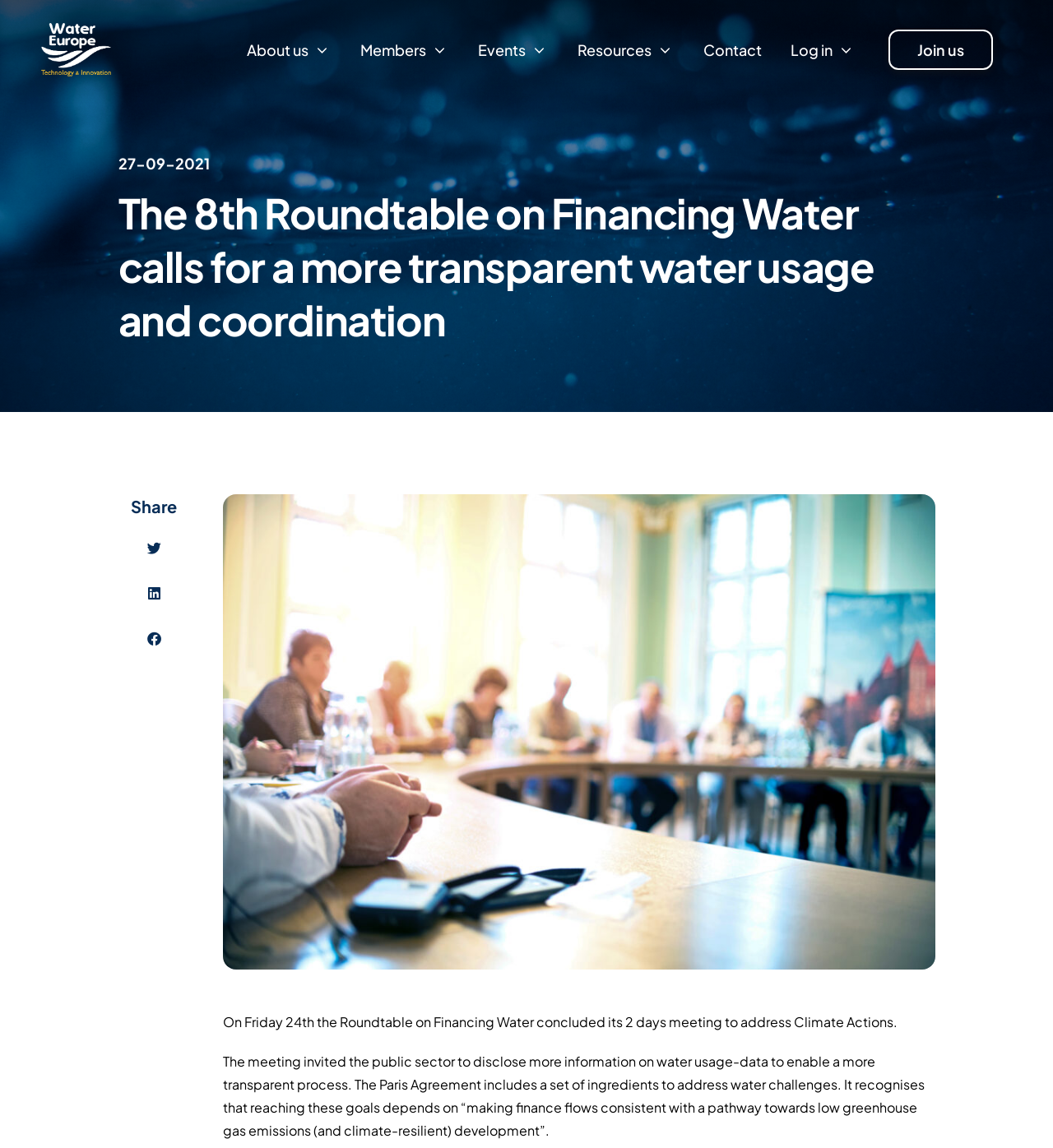Provide the bounding box coordinates of the UI element this sentence describes: "aria-label="Share on facebook"".

[0.129, 0.54, 0.164, 0.572]